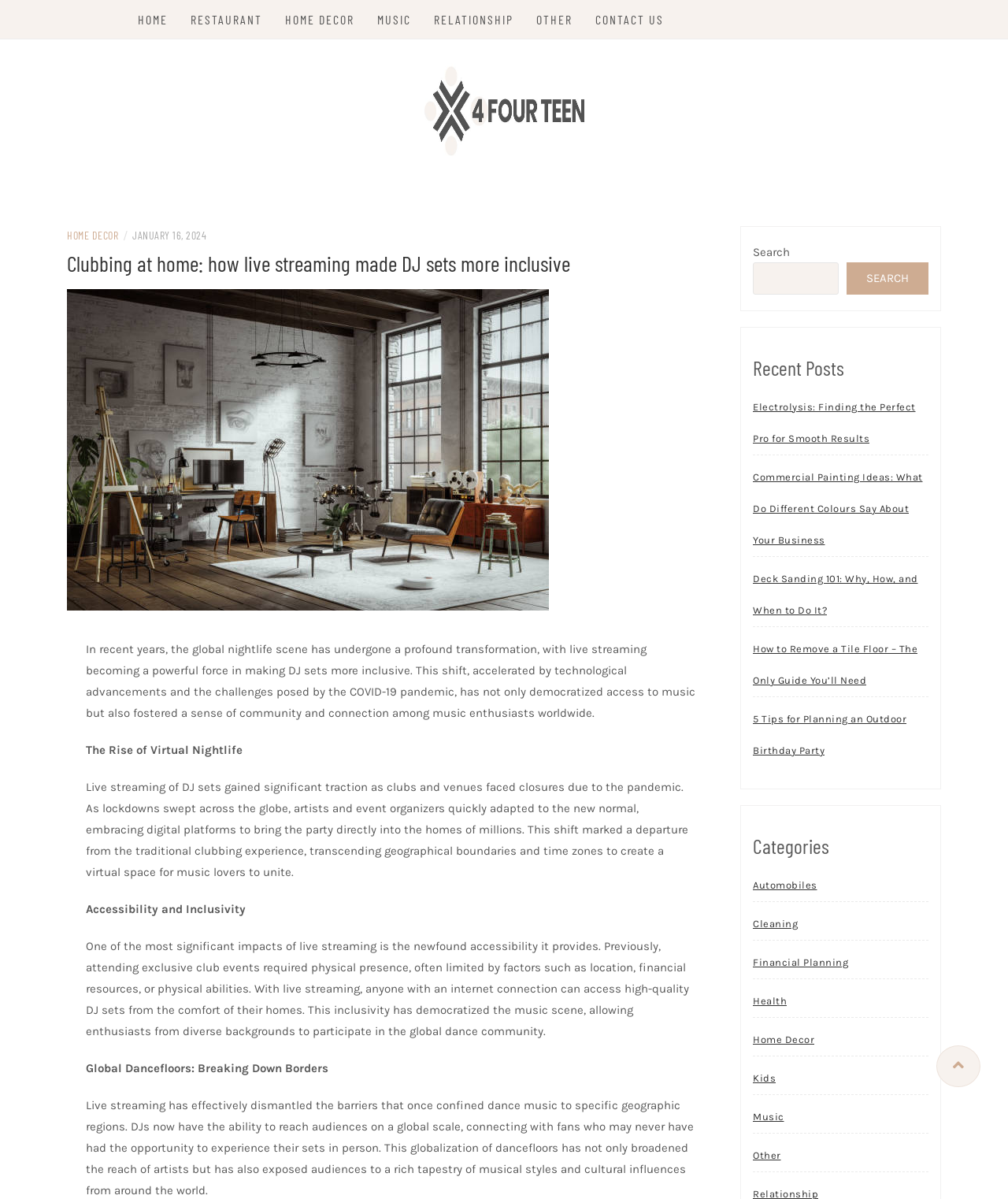Please determine the headline of the webpage and provide its content.

Clubbing at home: how live streaming made DJ sets more inclusive